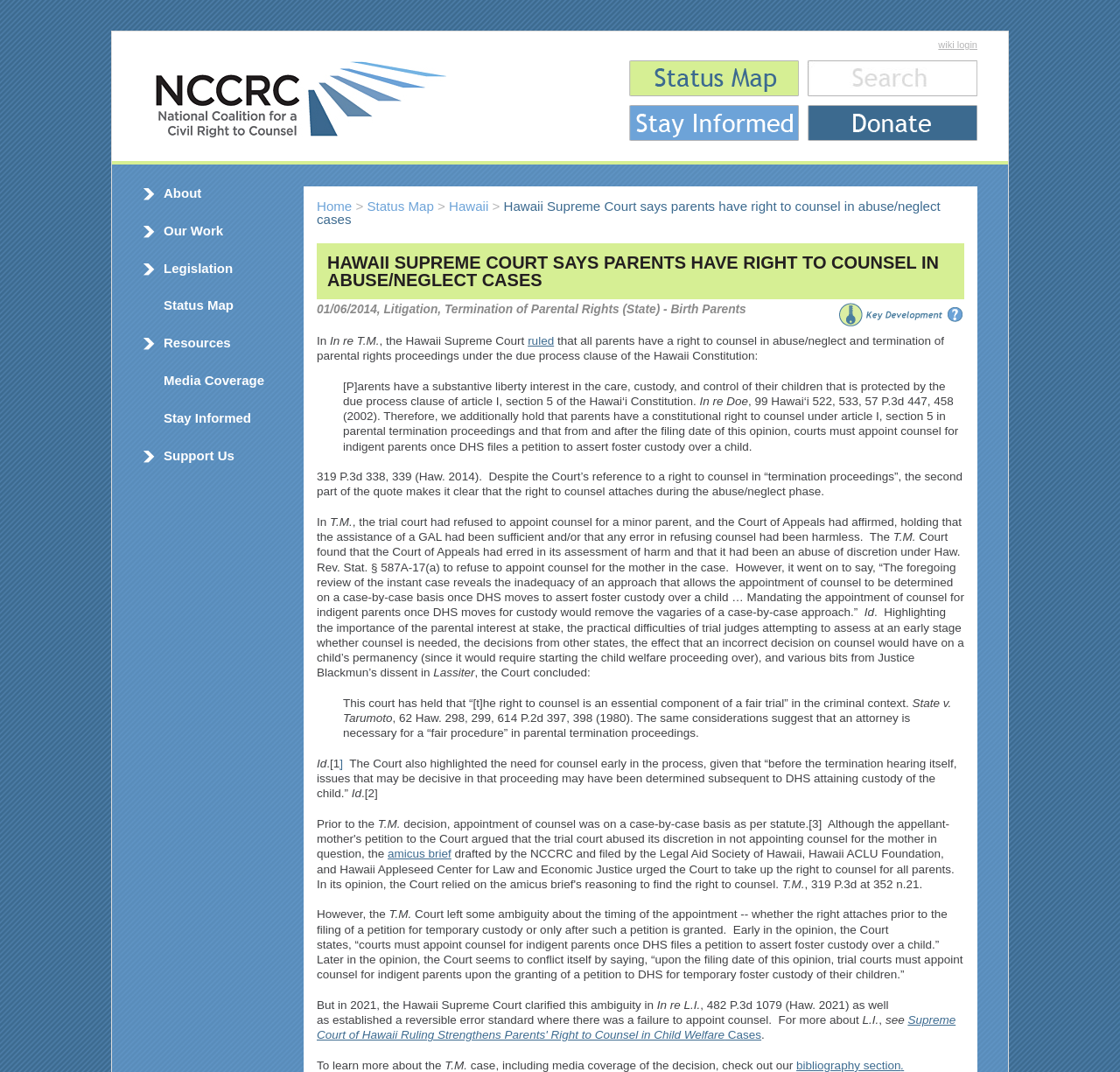What is the clarification made by the Hawaii Supreme Court in 2021? Using the information from the screenshot, answer with a single word or phrase.

Timing of appointment